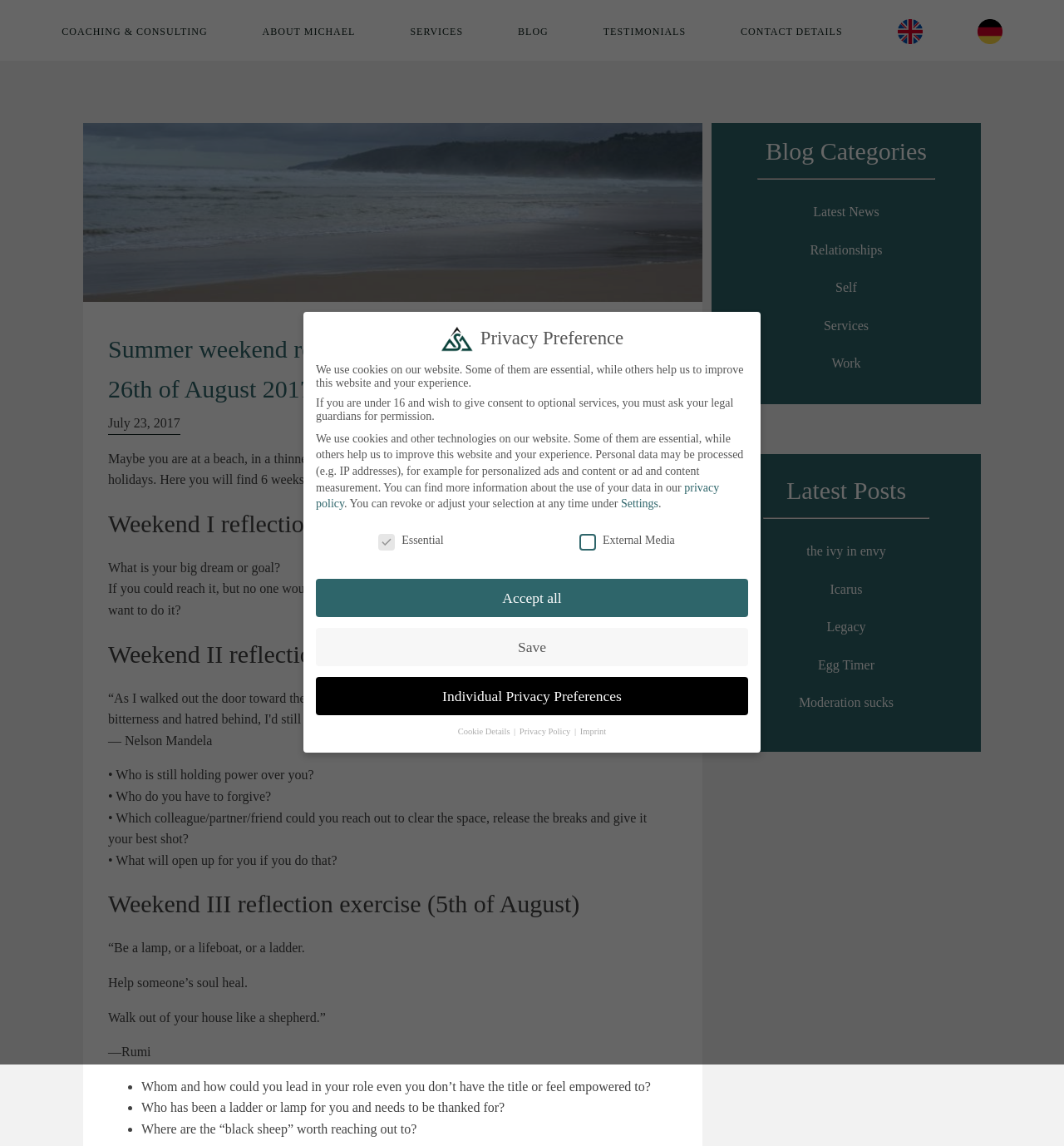Identify the bounding box coordinates for the element you need to click to achieve the following task: "Read the 'Weekend I reflection exercise' heading". The coordinates must be four float values ranging from 0 to 1, formatted as [left, top, right, bottom].

[0.102, 0.44, 0.629, 0.474]